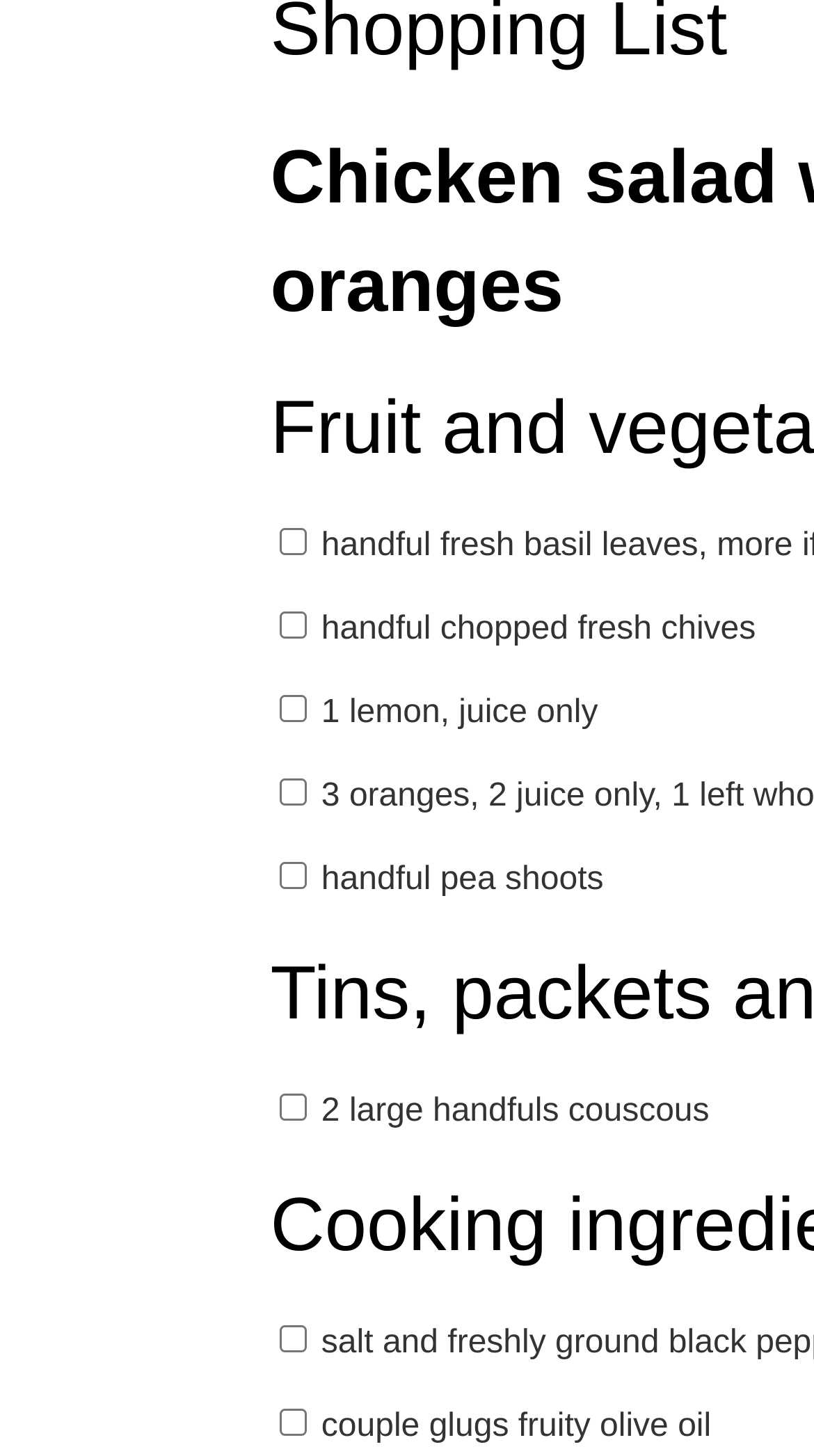Identify the bounding box coordinates for the UI element that matches this description: "parent_node: 1 lemon, juice only".

[0.342, 0.477, 0.376, 0.496]